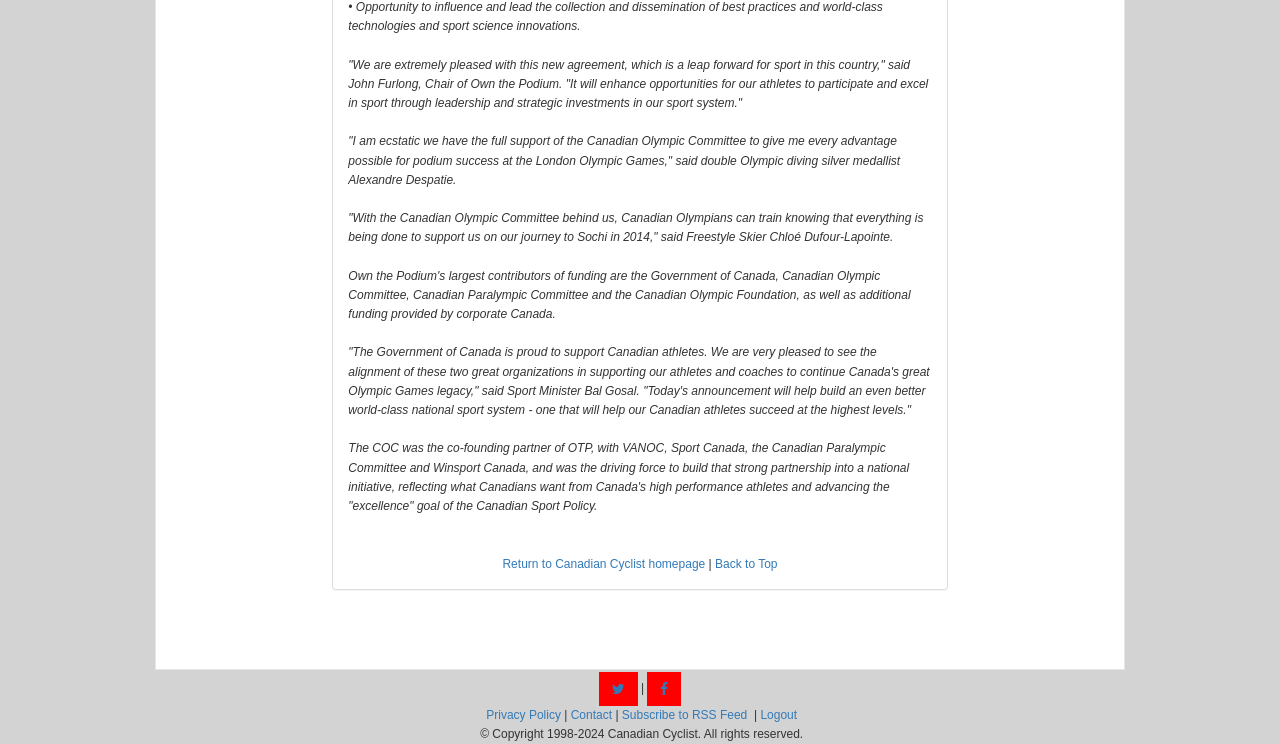Please determine the bounding box coordinates of the area that needs to be clicked to complete this task: 'Subscribe to RSS Feed'. The coordinates must be four float numbers between 0 and 1, formatted as [left, top, right, bottom].

[0.486, 0.952, 0.584, 0.97]